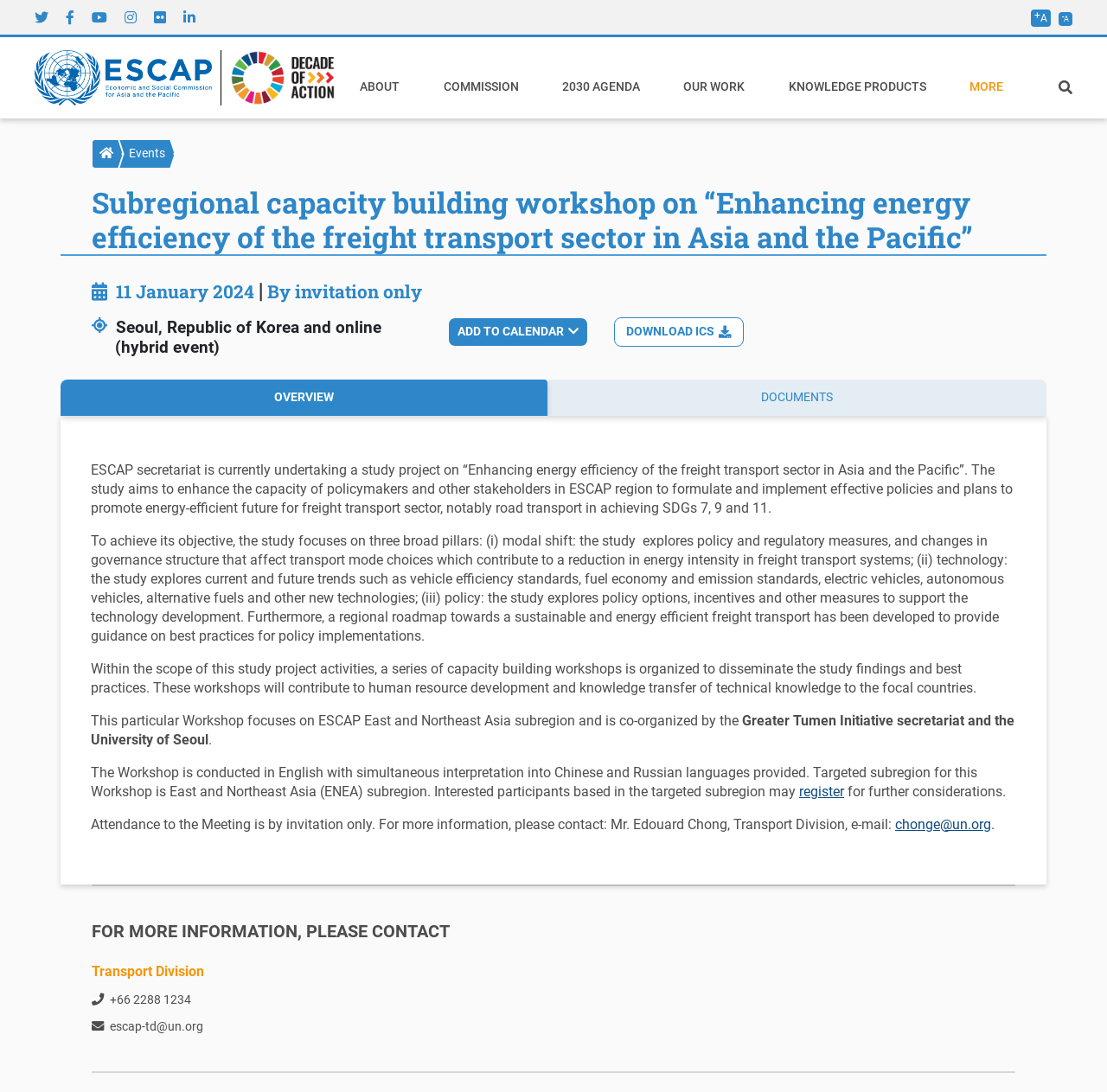Offer a comprehensive description of the webpage’s content and structure.

The webpage is about a subregional capacity building workshop on "Enhancing energy efficiency of the freight transport sector in Asia and the Pacific" organized by ESCAP. At the top, there is a navigation menu with links to social media platforms, including Twitter, Facebook, YouTube, Instagram, Flickr, and LinkedIn. Below the social media menu, there is a text resize button and a link to skip to the main content.

The main navigation menu is located below the text resize button, with links to "Home", "SDG Decade of Action", "ABOUT", "COMMISSION", "2030 AGENDA", "OUR WORK", "KNOWLEDGE PRODUCTS", and "MORE". The "MORE" link has a dropdown menu with links to "home", "Events", and the current page.

The main content of the webpage is about the workshop, which is an invitation-only event taking place on January 11, 2024, in Seoul, Republic of Korea, and online. The workshop aims to enhance the capacity of policymakers and stakeholders in the ESCAP region to formulate and implement effective policies and plans to promote energy-efficient freight transport.

The webpage has a heading "Subregional capacity building workshop on “Enhancing energy efficiency of the freight transport sector in Asia and the Pacific”" followed by a description of the workshop's objectives and scope. There are three broad pillars of the study: modal shift, technology, and policy. The webpage also mentions that a regional roadmap towards a sustainable and energy-efficient freight transport has been developed.

Below the description, there is a section with links to "OVERVIEW", "DOCUMENTS", and an article with detailed information about the workshop. The article is divided into several paragraphs, explaining the study's objectives, scope, and activities. There is also a link to register for the workshop.

The webpage has several other sections, including "Conclusions and recommendations", "PDF", and "Programme", with links to download documents in English. There is also a contact section with information on how to reach the Transport Division of ESCAP.

Throughout the webpage, there are several images, including icons for social media platforms, a logo for the "SDG Decade of Action", and a heading image for the main navigation menu.